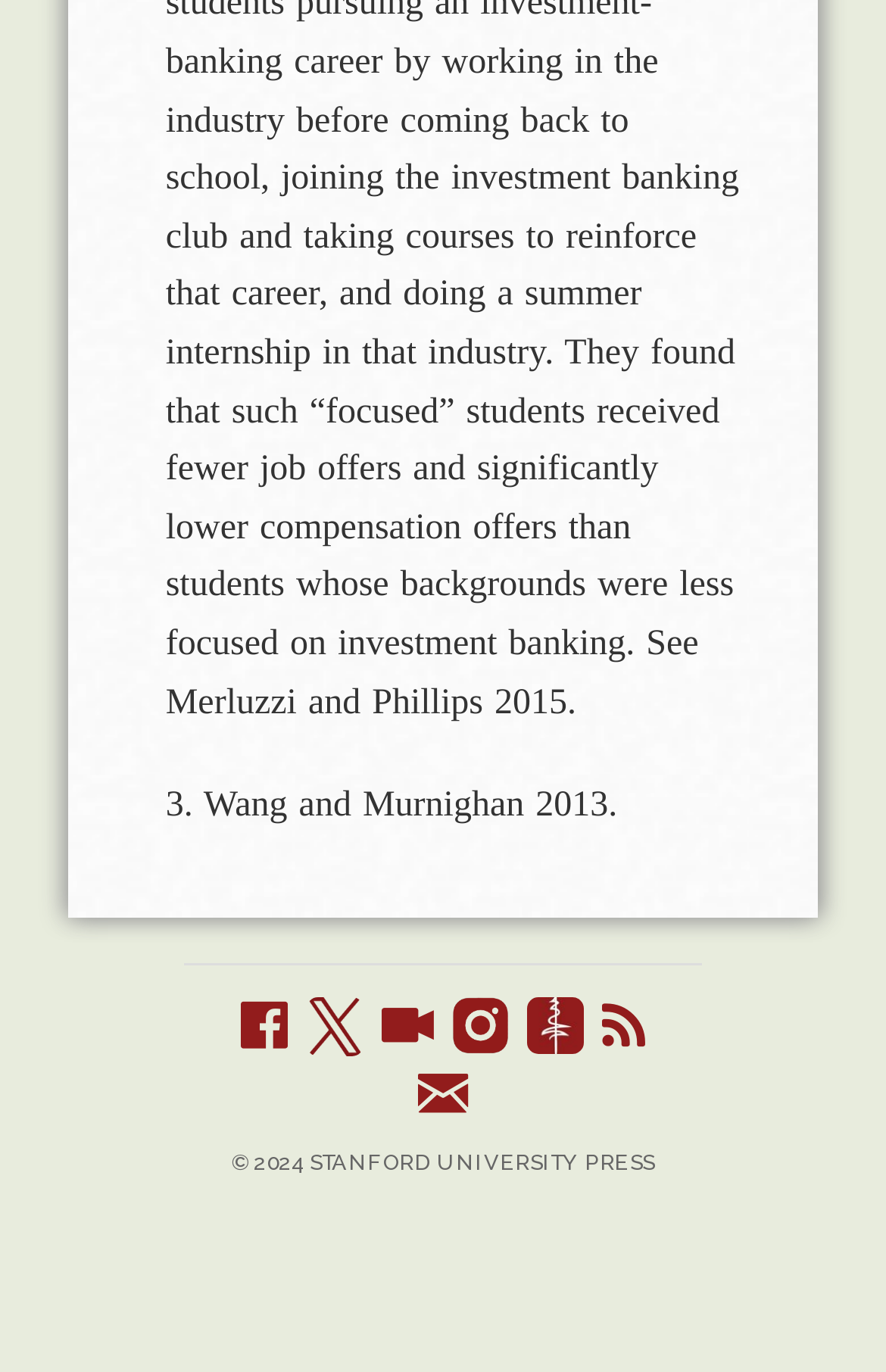Respond with a single word or phrase to the following question: What is the first citation on the webpage?

Wang and Murnighan 2013